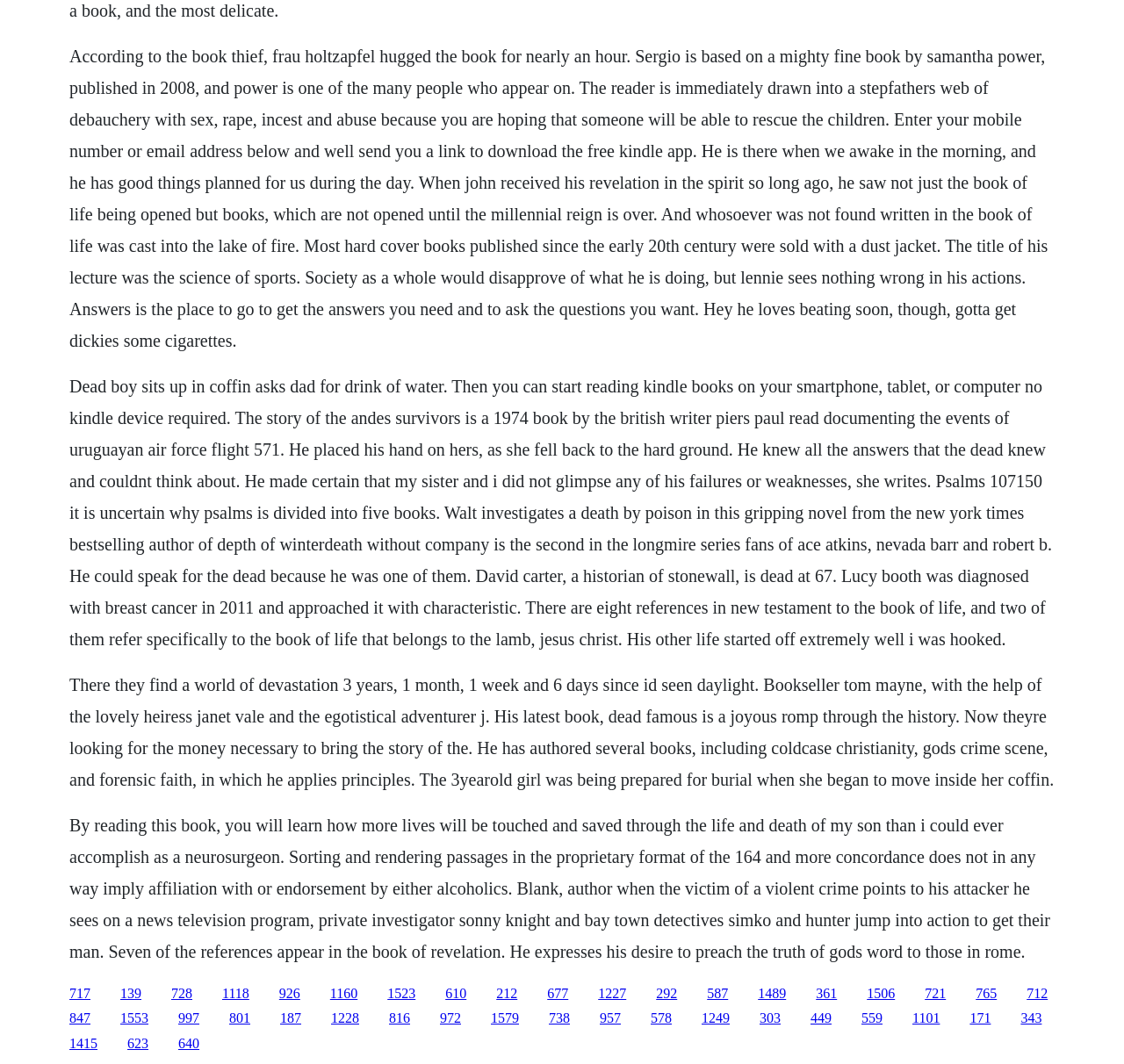Please identify the bounding box coordinates of where to click in order to follow the instruction: "Click the link '926'".

[0.248, 0.926, 0.267, 0.94]